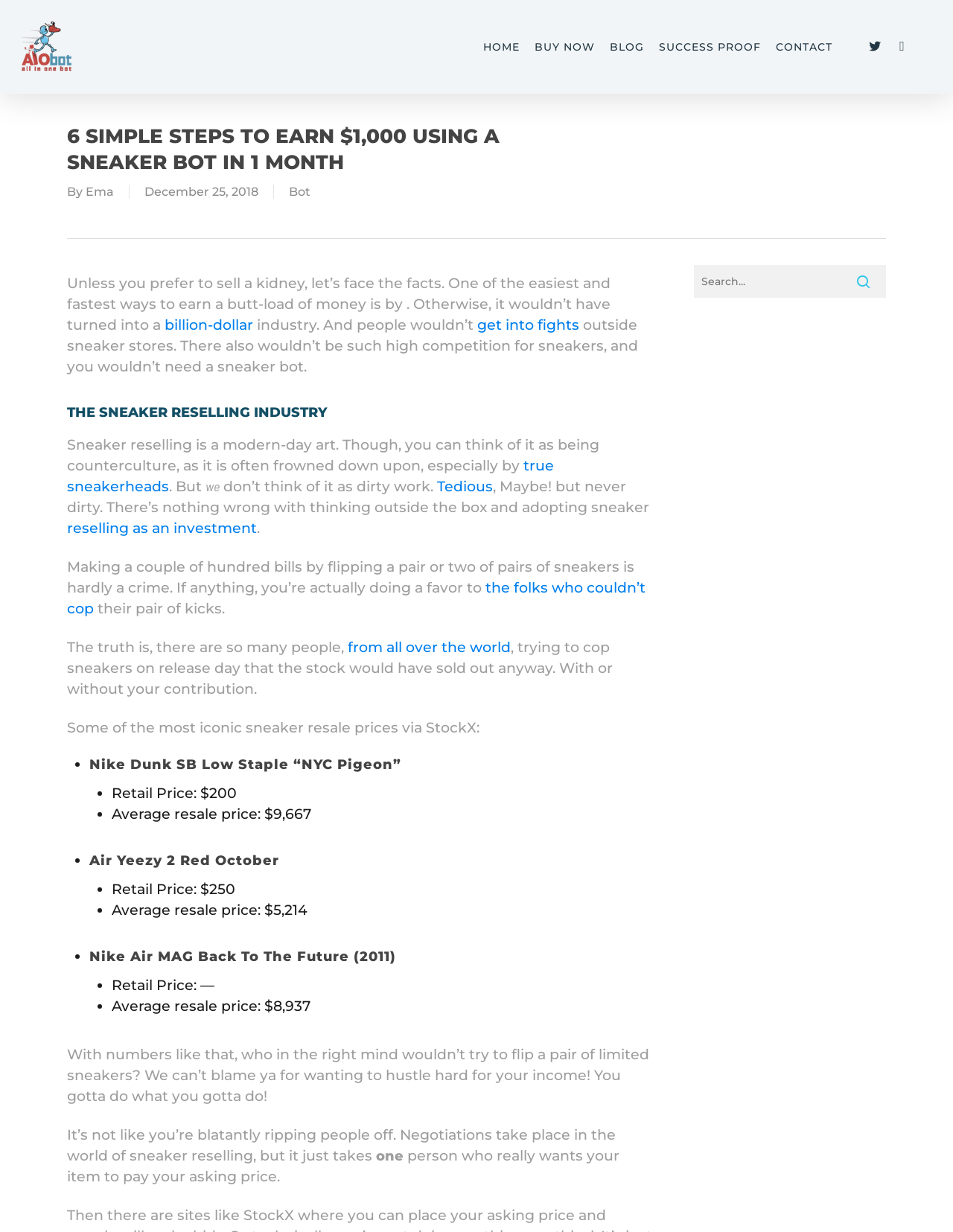Can you find the bounding box coordinates for the UI element given this description: "true sneakerheads"? Provide the coordinates as four float numbers between 0 and 1: [left, top, right, bottom].

[0.07, 0.365, 0.581, 0.396]